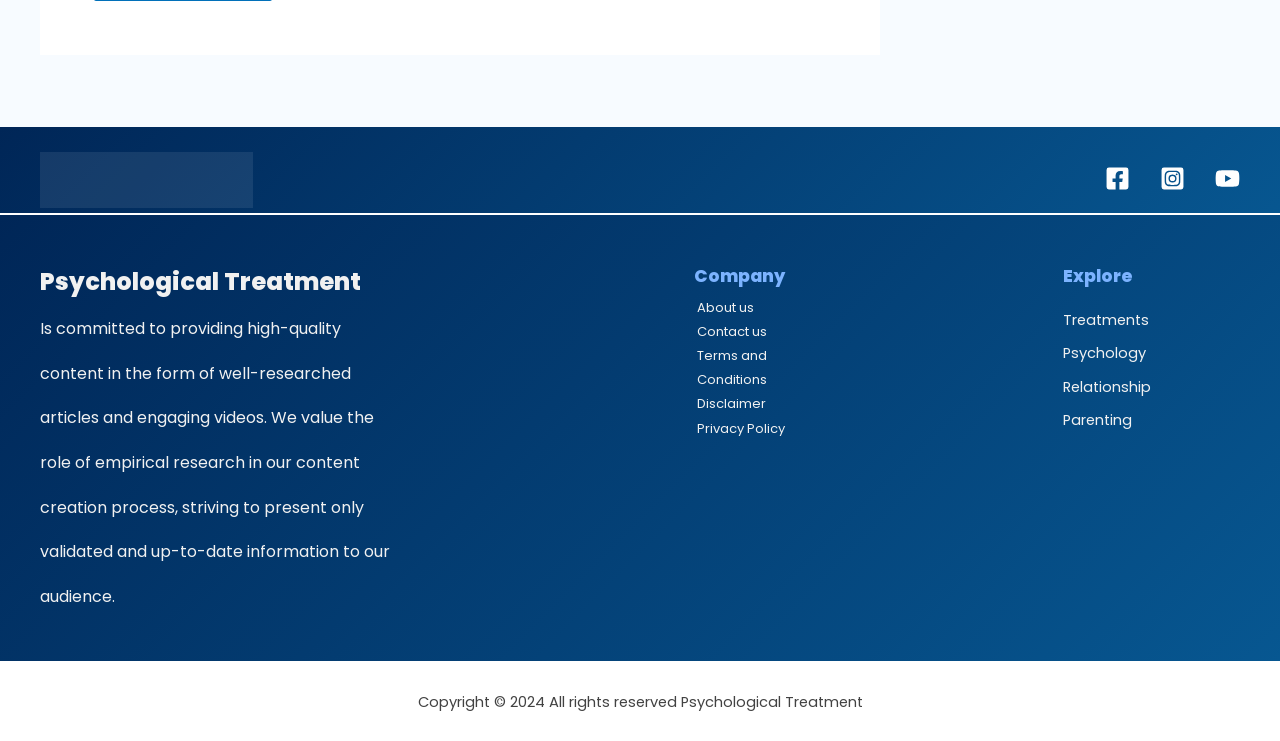Identify the bounding box coordinates of the part that should be clicked to carry out this instruction: "Explore Treatments".

[0.831, 0.418, 0.898, 0.445]